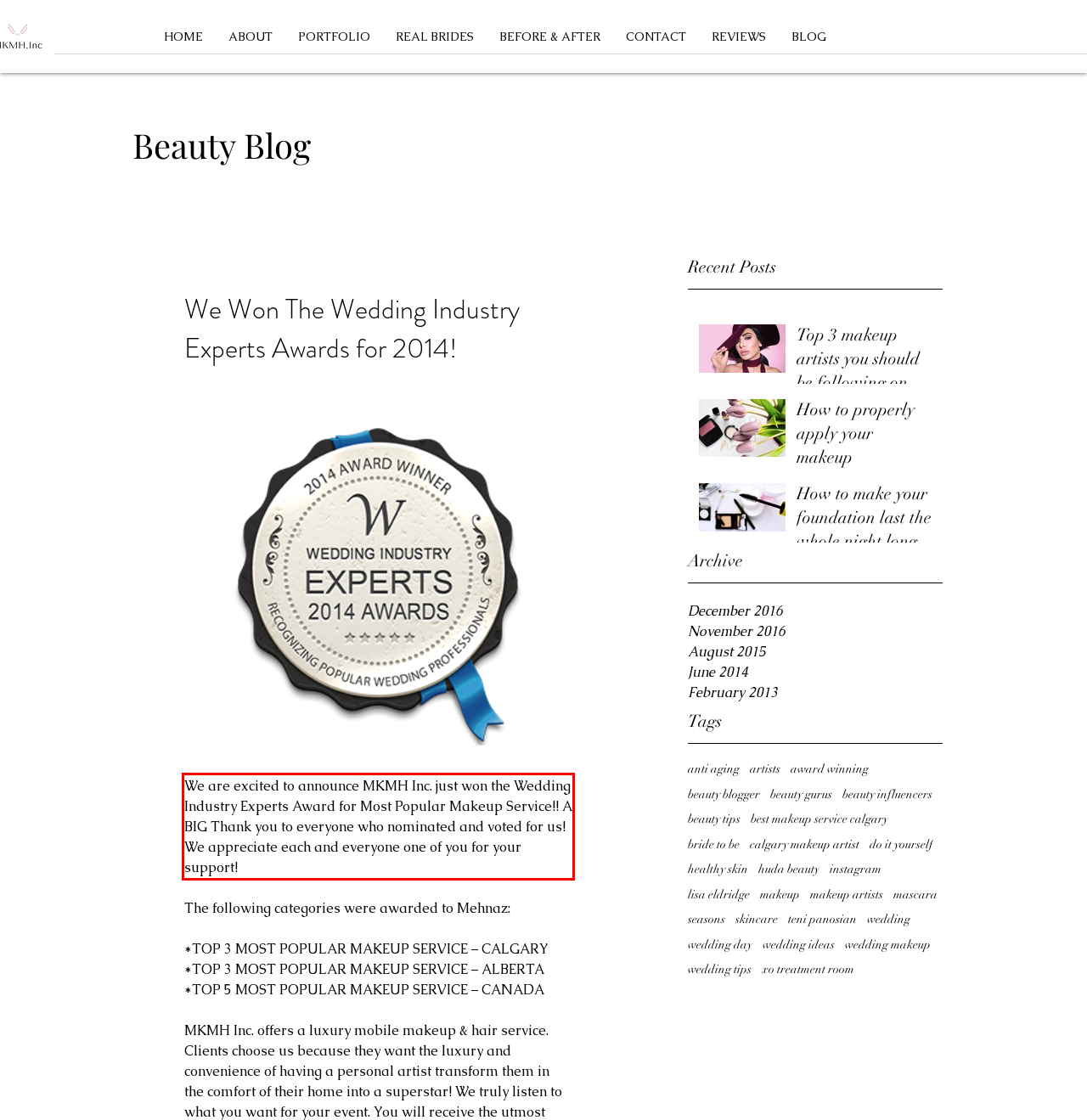Identify and extract the text within the red rectangle in the screenshot of the webpage.

We are excited to announce MKMH Inc. just won the Wedding Industry Experts Award for Most Popular Makeup Service!! A BIG Thank you to everyone who nominated and voted for us! We appreciate each and everyone one of you for your support!